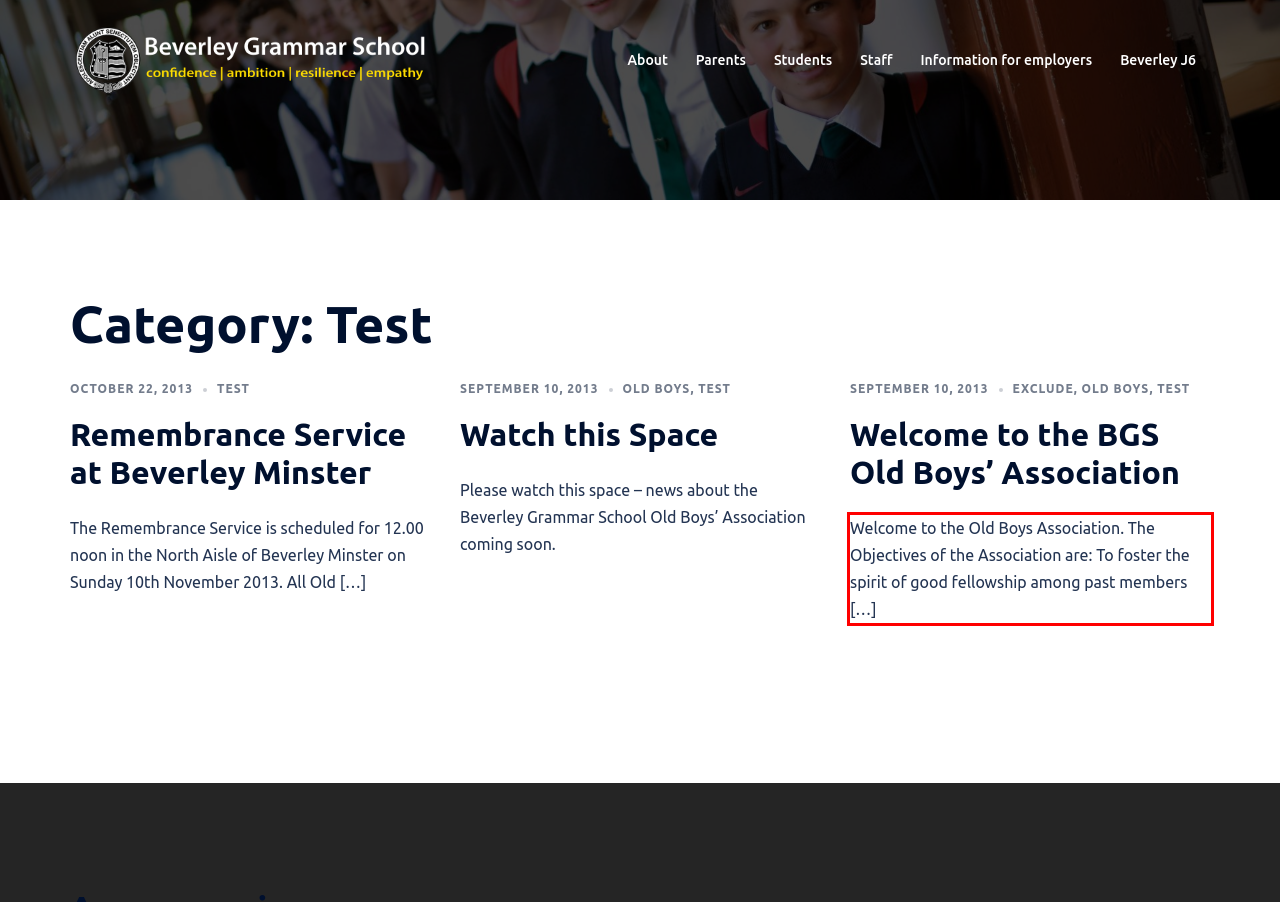Given a webpage screenshot with a red bounding box, perform OCR to read and deliver the text enclosed by the red bounding box.

Welcome to the Old Boys Association. The Objectives of the Association are: To foster the spirit of good fellowship among past members […]